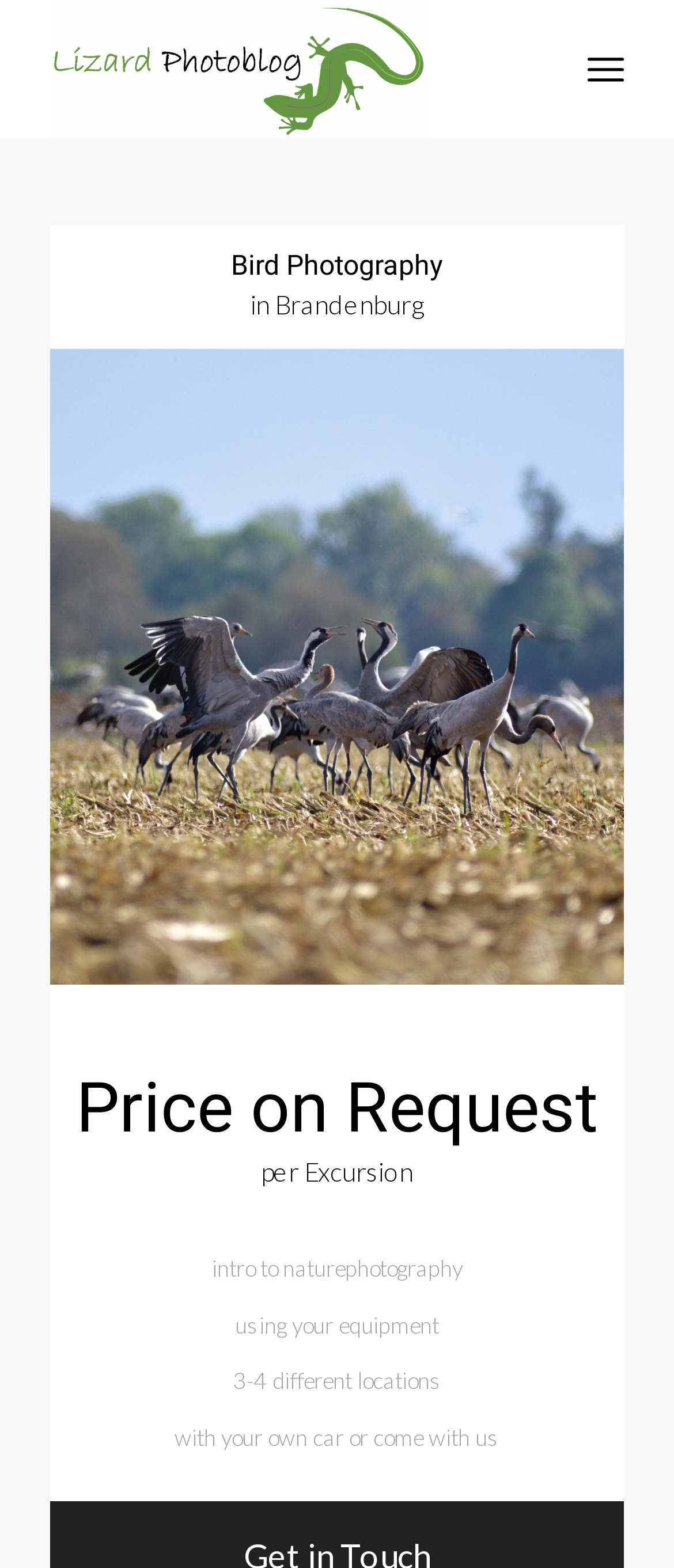Write a detailed summary of the webpage, including text, images, and layout.

The webpage is about the "Services" of the "Lizard Photo Blog". At the top, there is a logo image with the text "Lizard Photo Blog" next to it, which is also a link. On the top right, there is a "Menu" link. 

Below the logo, there is a heading that reads "Bird Photography" in Brandenburg. Underneath this heading, there is a large image that takes up most of the width of the page. 

To the right of the image, there are several lines of text. The first line is a heading that reads "Price on Request". Below this, there are four lines of text that describe the service: "per Excursion", "intro to nature photography using your equipment", "3-4 different locations", and "with your own car or come with us".